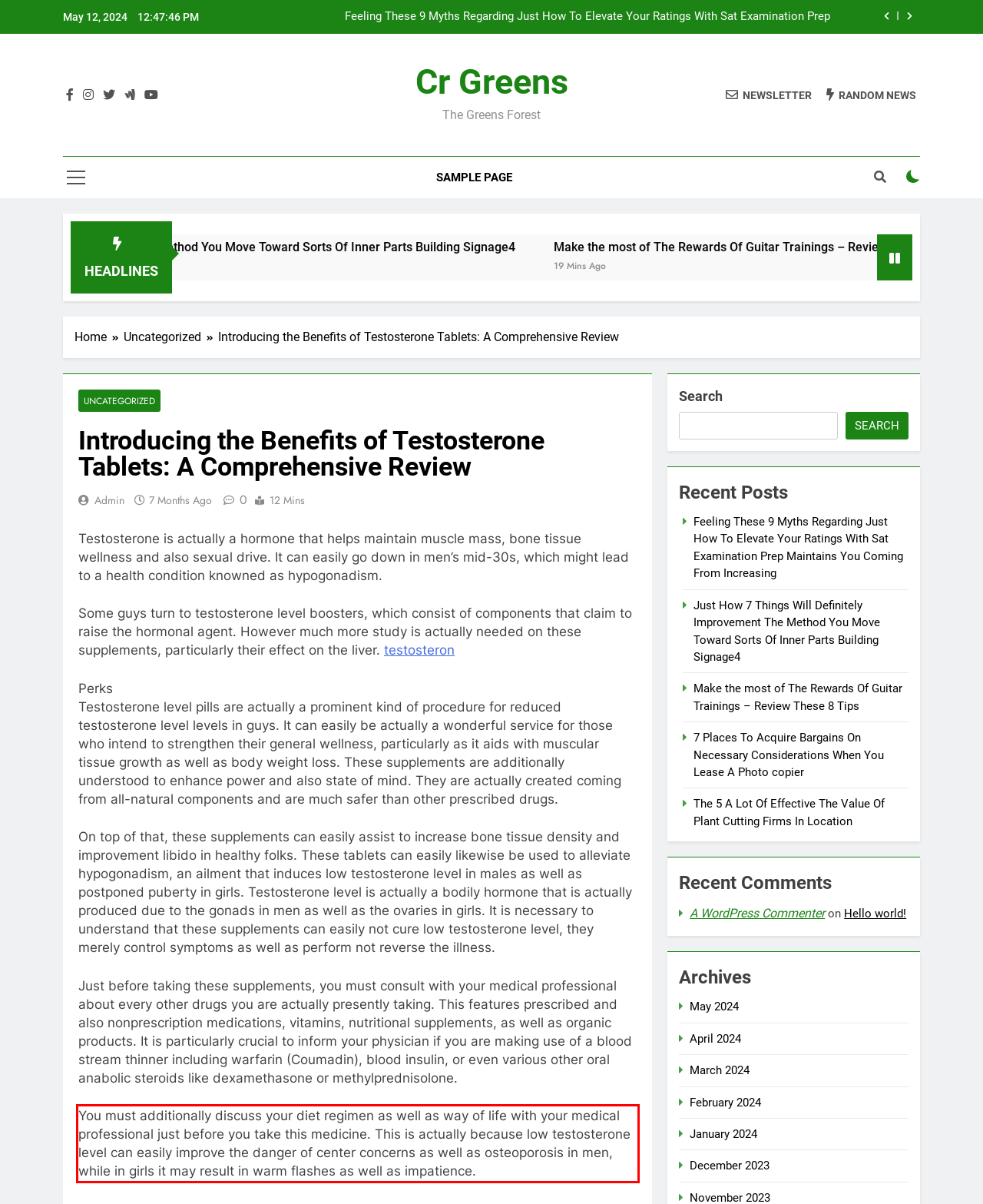The screenshot you have been given contains a UI element surrounded by a red rectangle. Use OCR to read and extract the text inside this red rectangle.

You must additionally discuss your diet regimen as well as way of life with your medical professional just before you take this medicine. This is actually because low testosterone level can easily improve the danger of center concerns as well as osteoporosis in men, while in girls it may result in warm flashes as well as impatience.